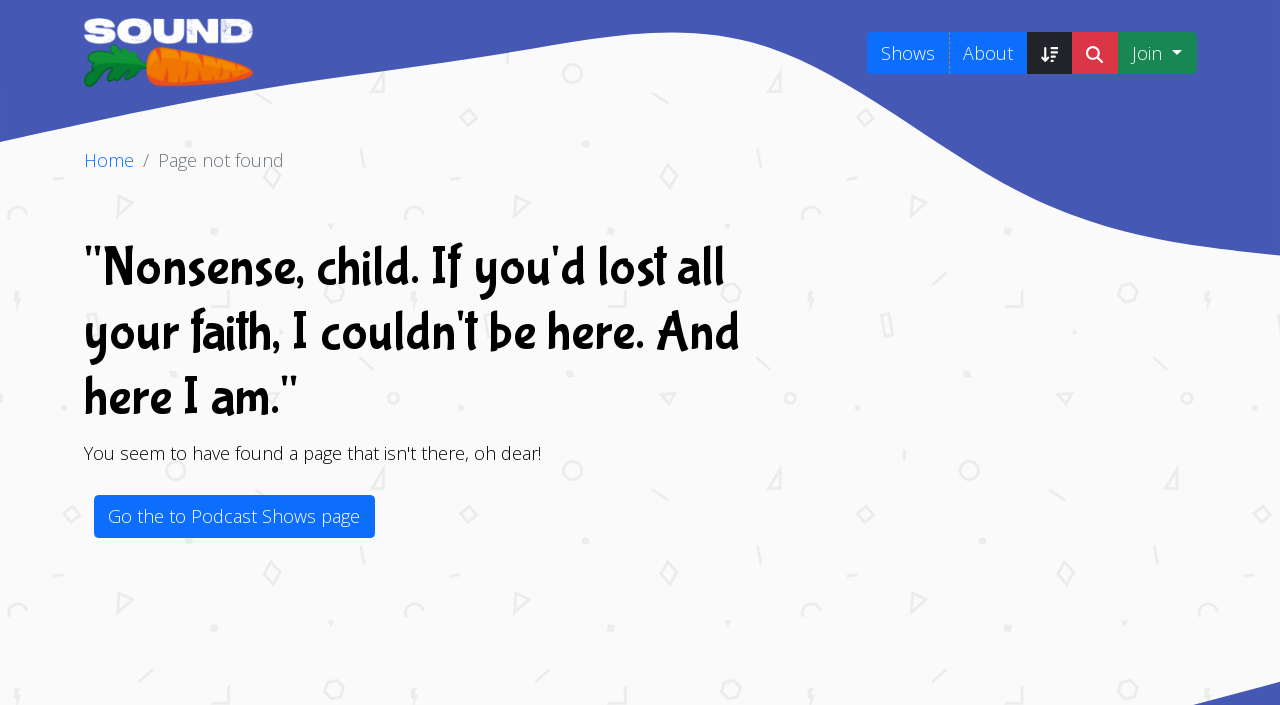Identify the bounding box of the UI element that matches this description: "parent_node: Shows title="Search podcasts"".

[0.837, 0.045, 0.873, 0.105]